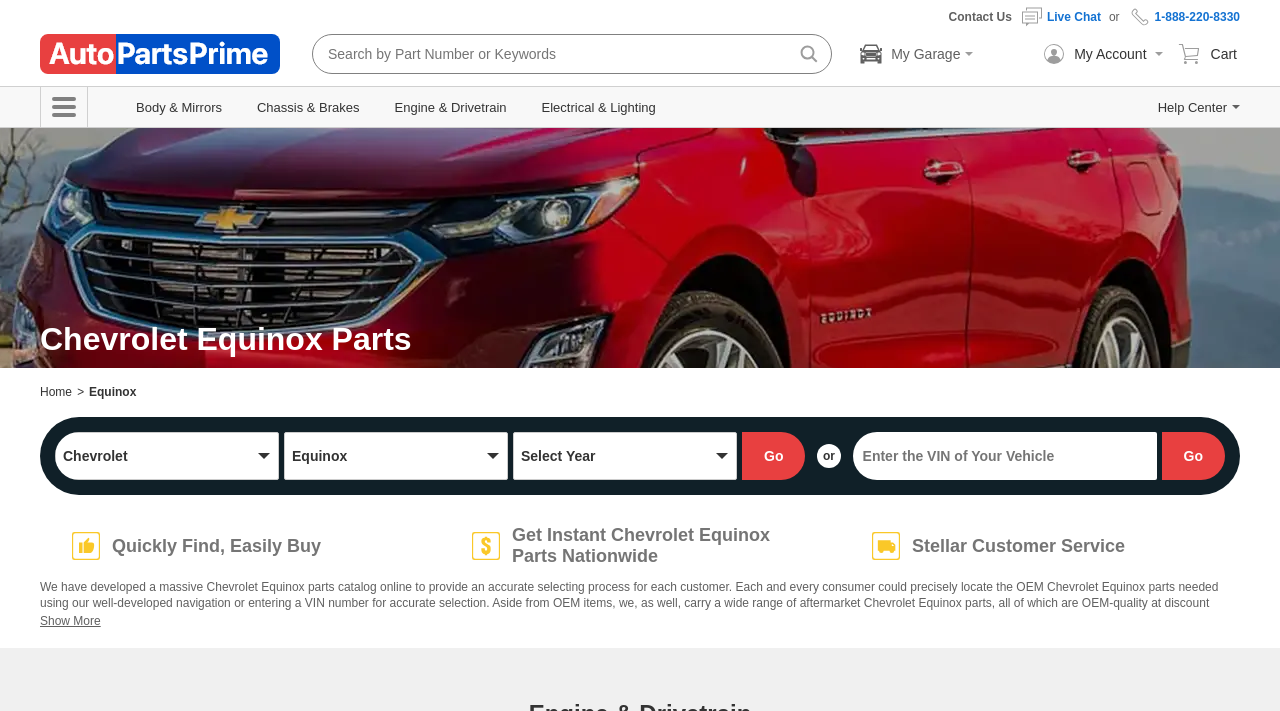What is the alternative way to find parts on this website?
Utilize the image to construct a detailed and well-explained answer.

In addition to searching by part number or keywords, the webpage also provides an alternative way to find parts by entering the VIN number of the vehicle, as indicated by the textbox labeled 'Enter the VIN of Your Vehicle'.